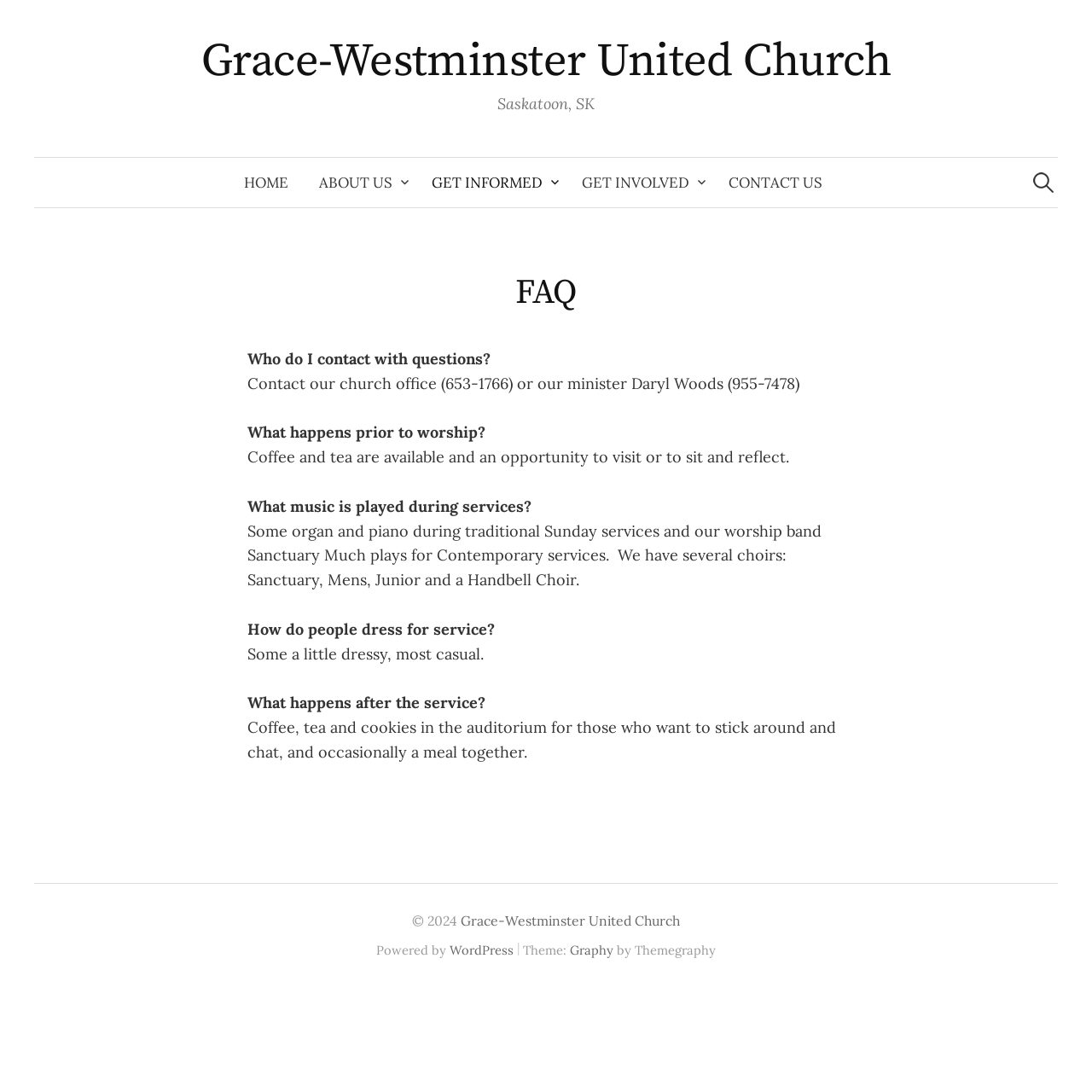Please find the bounding box coordinates for the clickable element needed to perform this instruction: "get involved".

[0.519, 0.145, 0.653, 0.19]